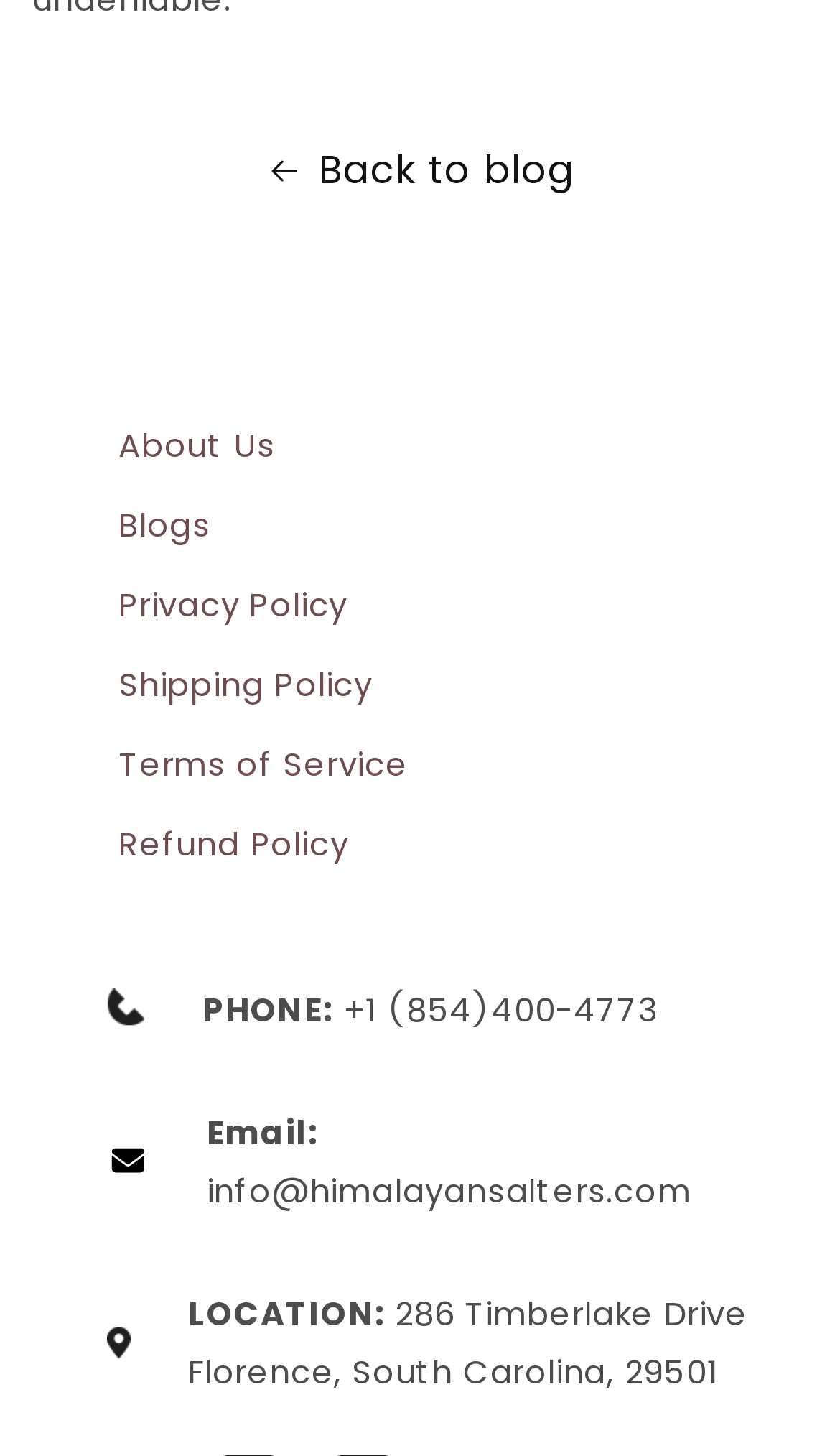Provide the bounding box coordinates of the HTML element described by the text: "Refund Policy".

[0.141, 0.559, 0.486, 0.599]